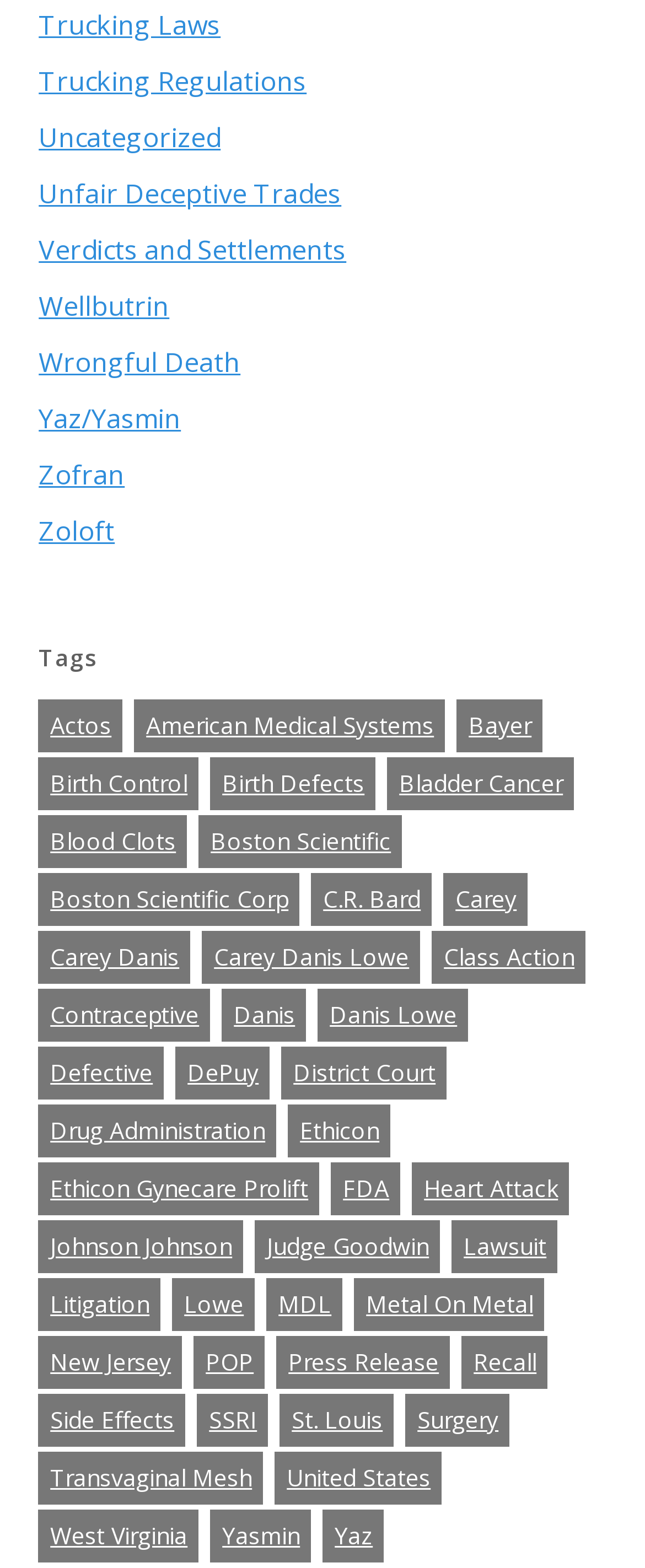Provide the bounding box coordinates of the UI element that matches the description: "United States".

[0.427, 0.926, 0.686, 0.96]